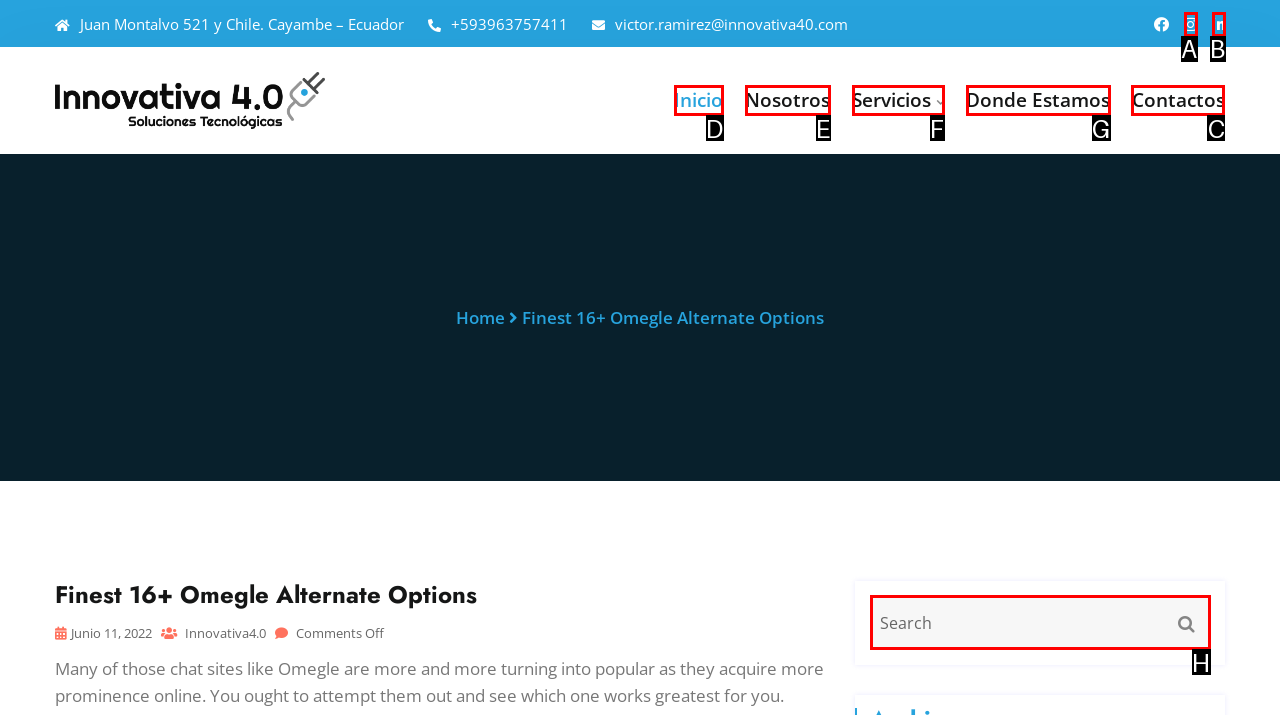Determine the letter of the element to click to accomplish this task: go to Contactos page. Respond with the letter.

C